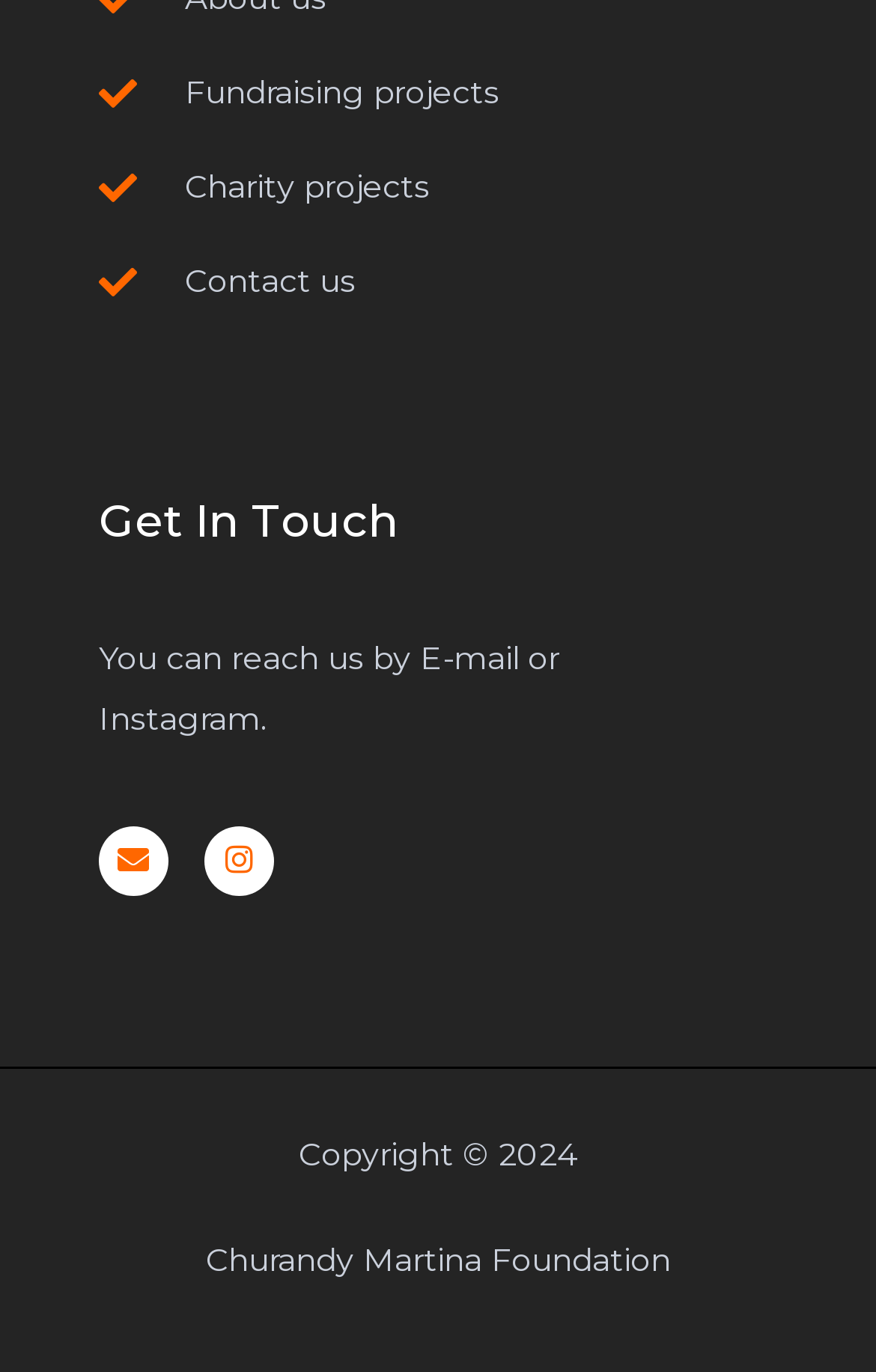What is the name of the foundation?
Please provide a detailed and comprehensive answer to the question.

The name of the foundation is mentioned at the bottom of the webpage, in the contentinfo section, as 'Churandy Martina Foundation'. This information is obtained from the StaticText element 'Churandy Martina Foundation'.